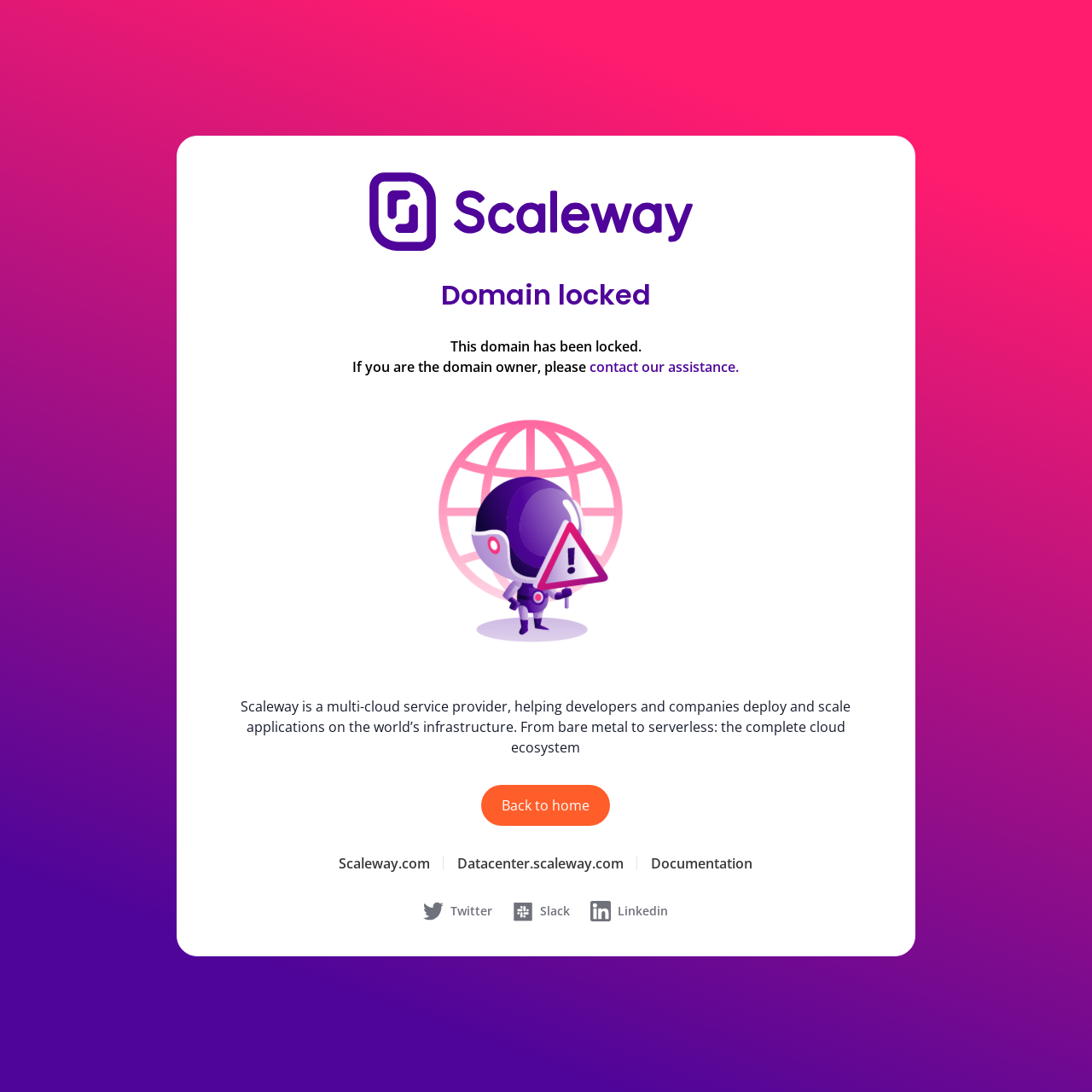Pinpoint the bounding box coordinates of the area that should be clicked to complete the following instruction: "View documentation". The coordinates must be given as four float numbers between 0 and 1, i.e., [left, top, right, bottom].

[0.596, 0.782, 0.689, 0.799]